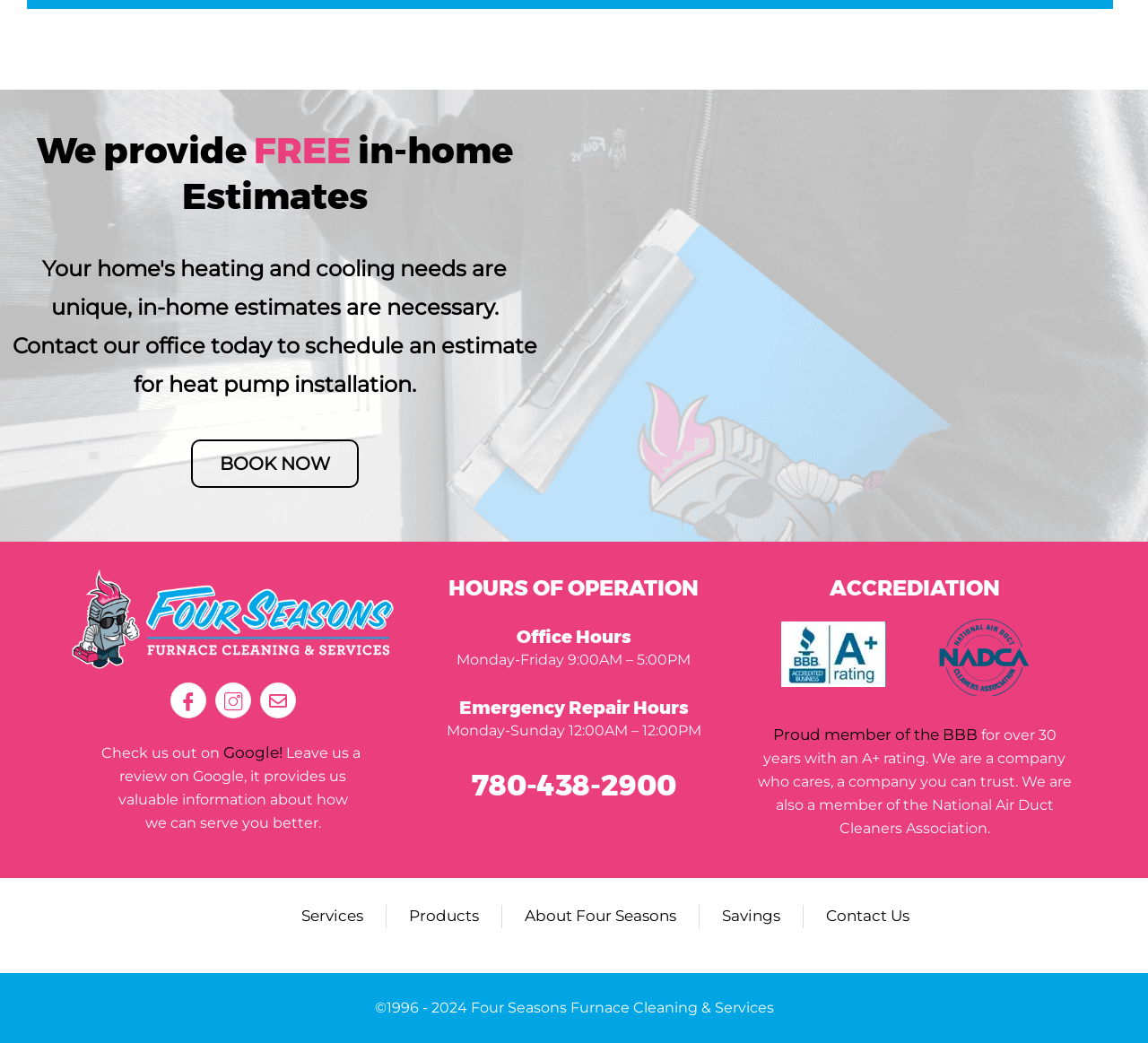Please provide a brief answer to the question using only one word or phrase: 
What is the rating of the company on BBB?

A+